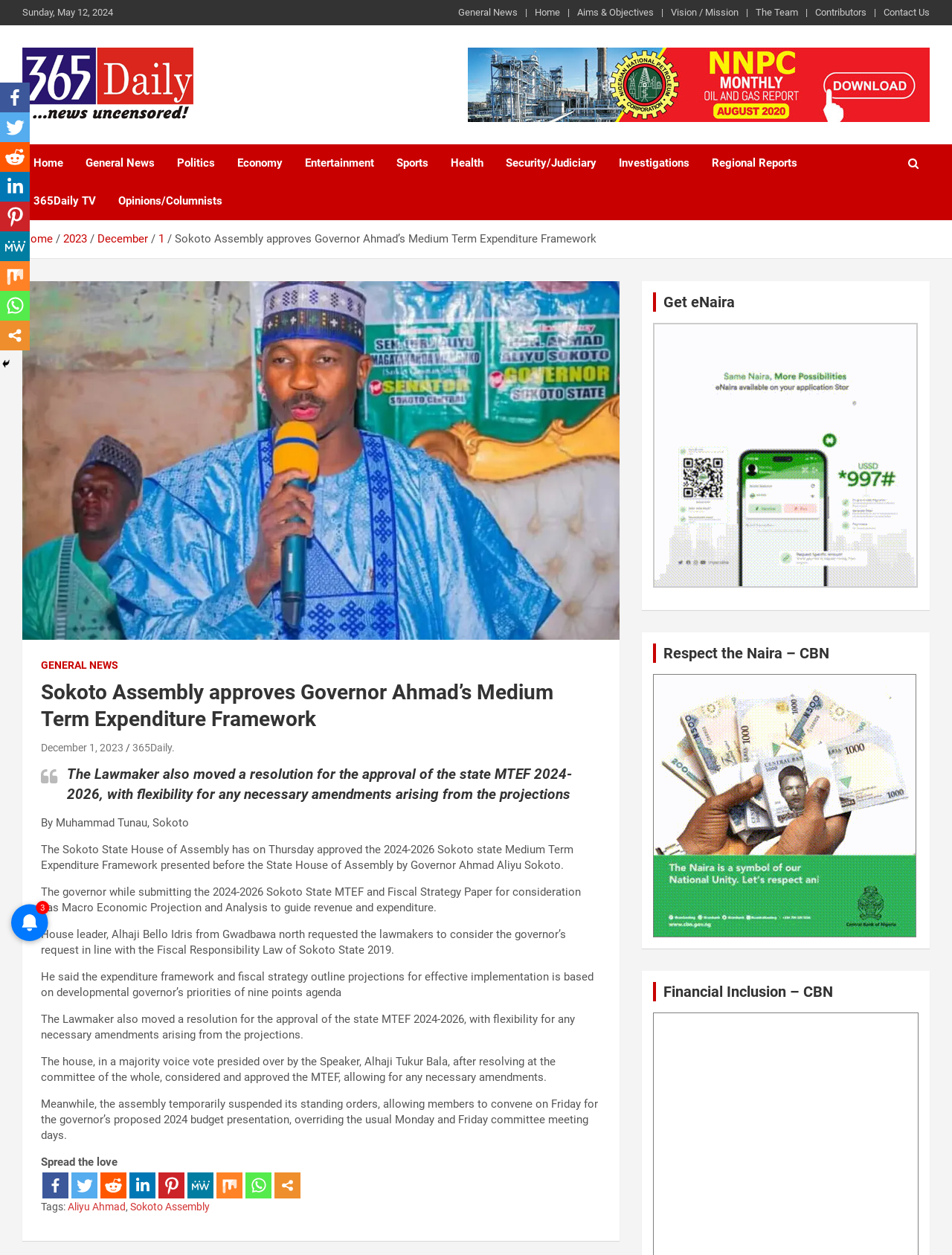Answer the following query with a single word or phrase:
What is the date of the news article?

May 12, 2024